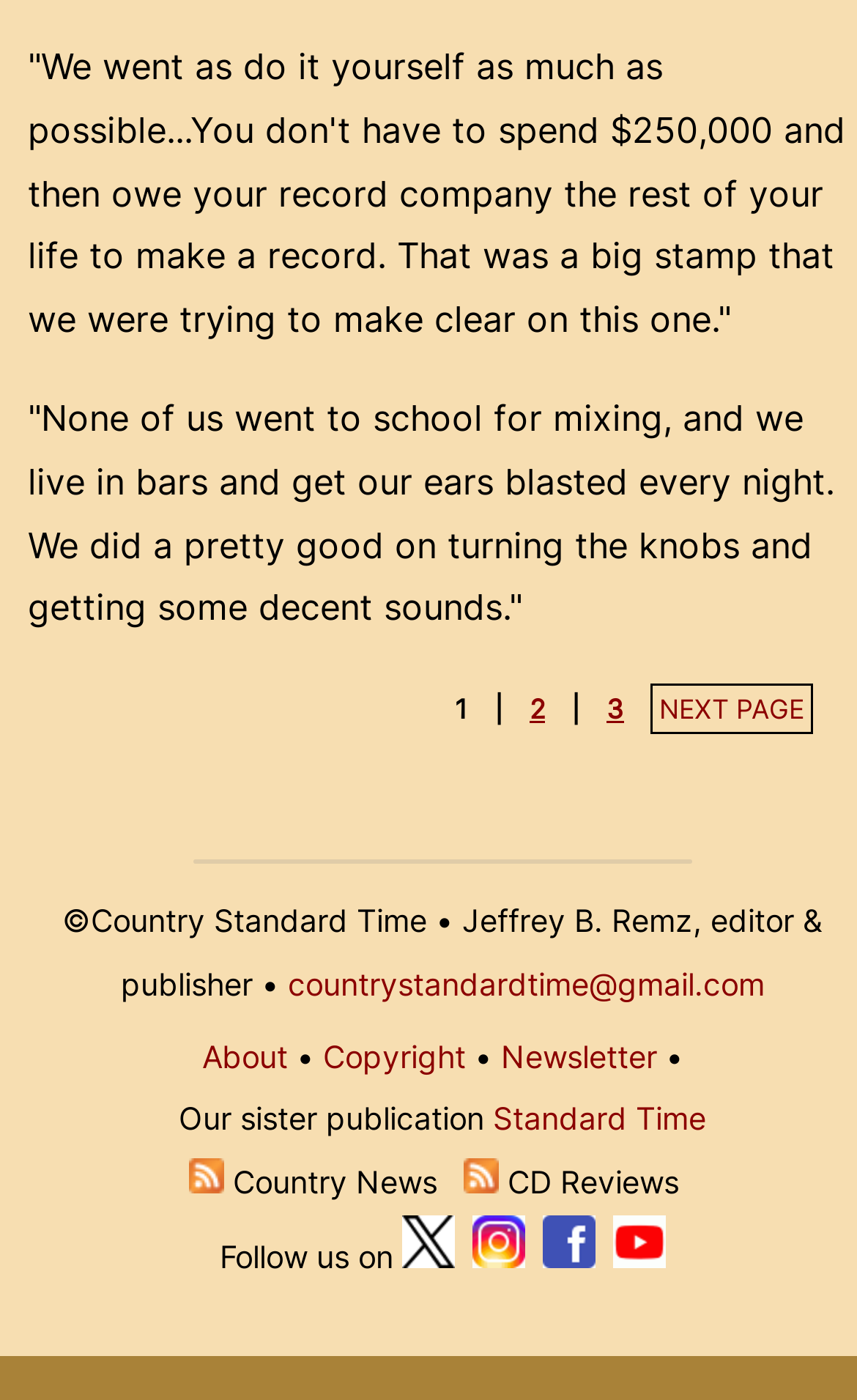Use the details in the image to answer the question thoroughly: 
What is the name of the publication?

I found this answer by looking at the text '©Country Standard Time • Jeffrey B. Remz, editor & publisher •' which suggests that Country Standard Time is the name of the publication.